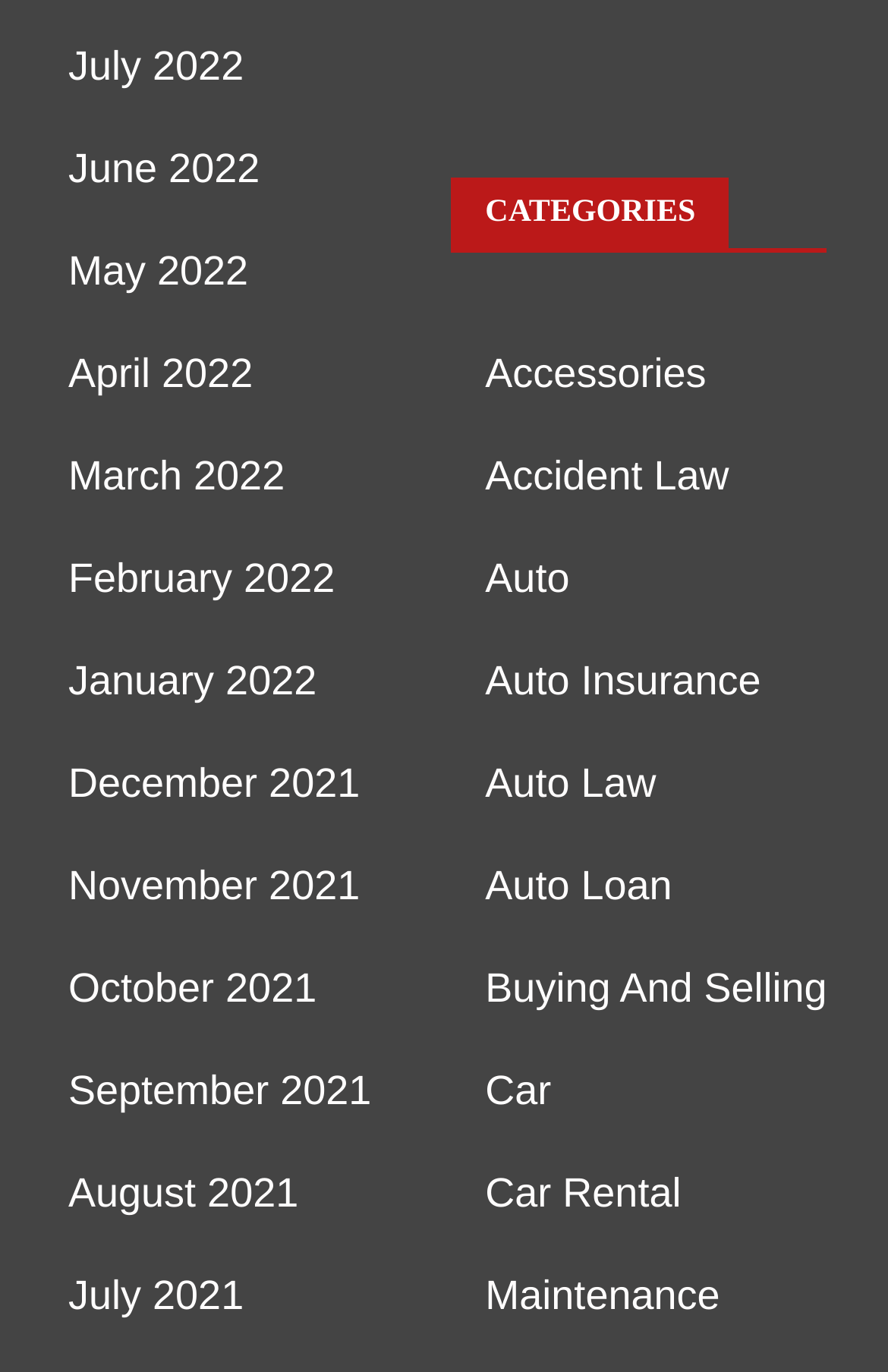Provide a brief response using a word or short phrase to this question:
What is the earliest month listed on the webpage?

July 2021